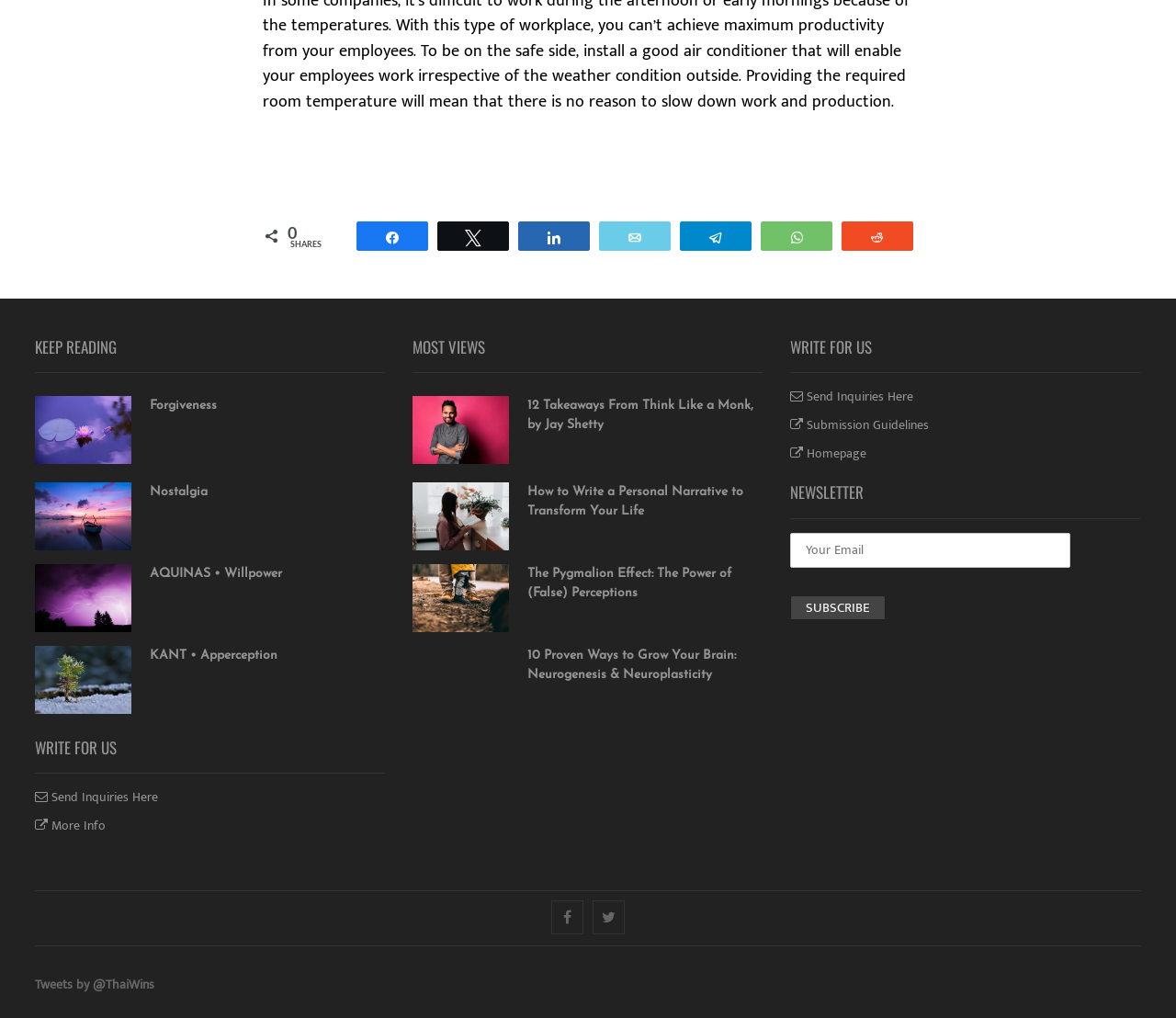Locate the bounding box of the UI element with the following description: "More Info".

[0.03, 0.801, 0.09, 0.821]